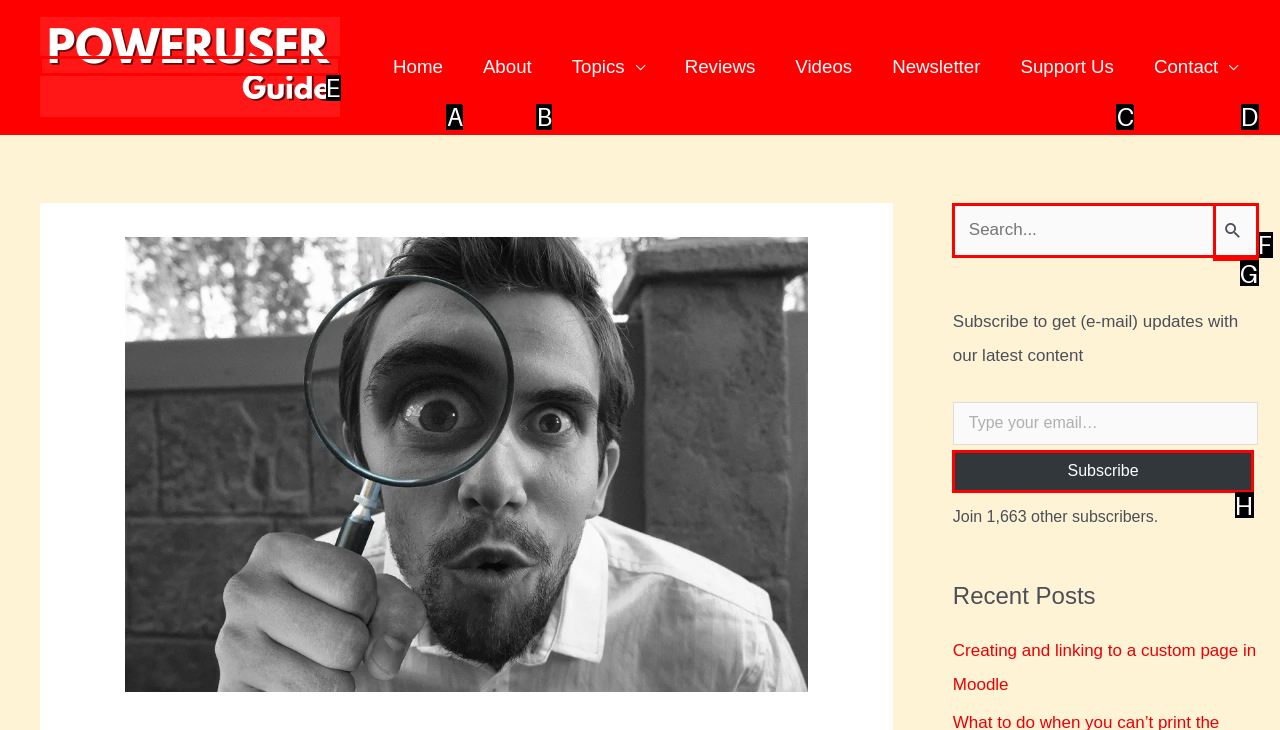Indicate the letter of the UI element that should be clicked to accomplish the task: Click on the PowerUser Guide link. Answer with the letter only.

E